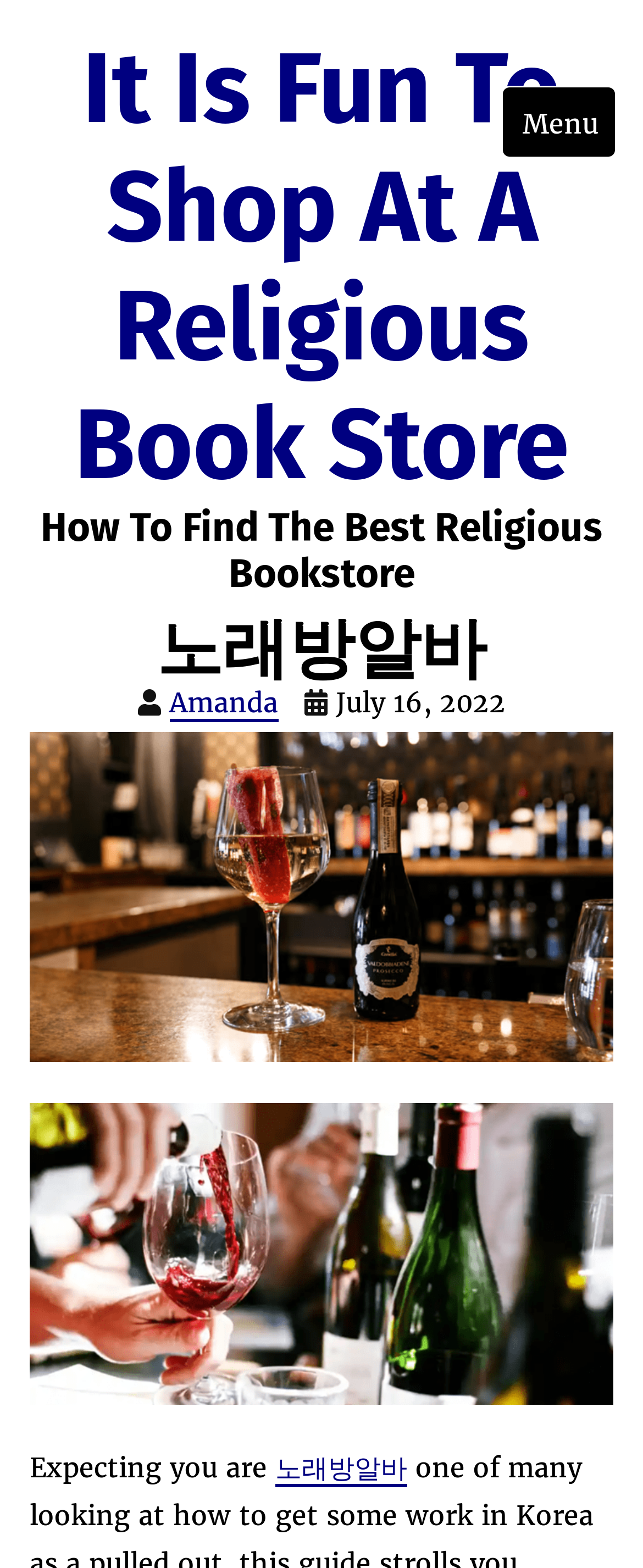What is the text of the second link in the header section?
Provide an in-depth and detailed answer to the question.

I looked at the header section of the webpage and found the second link, which has the text '노래방알바'.